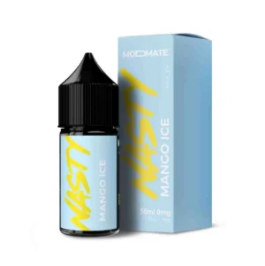What is the flavor profile of the e-liquid?
Kindly offer a comprehensive and detailed response to the question.

The flavor profile of the e-liquid is Mango Ice, which is emphasized by the bold text 'MANGO ICE' on the bottle label, indicating a fruity flavor profile with a cooling finish.